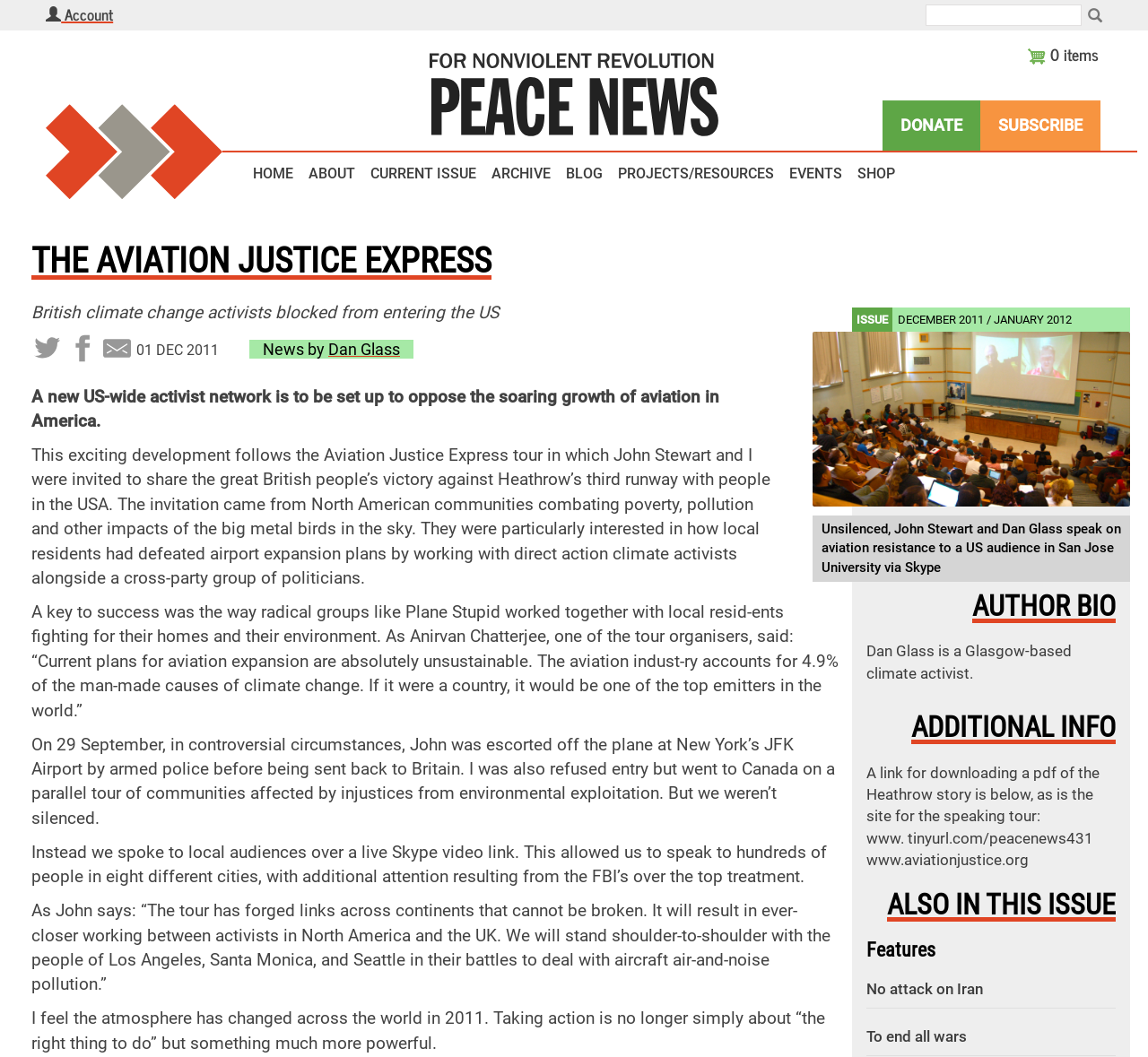Can you find the bounding box coordinates of the area I should click to execute the following instruction: "Subscribe to the newsletter"?

[0.854, 0.095, 0.959, 0.142]